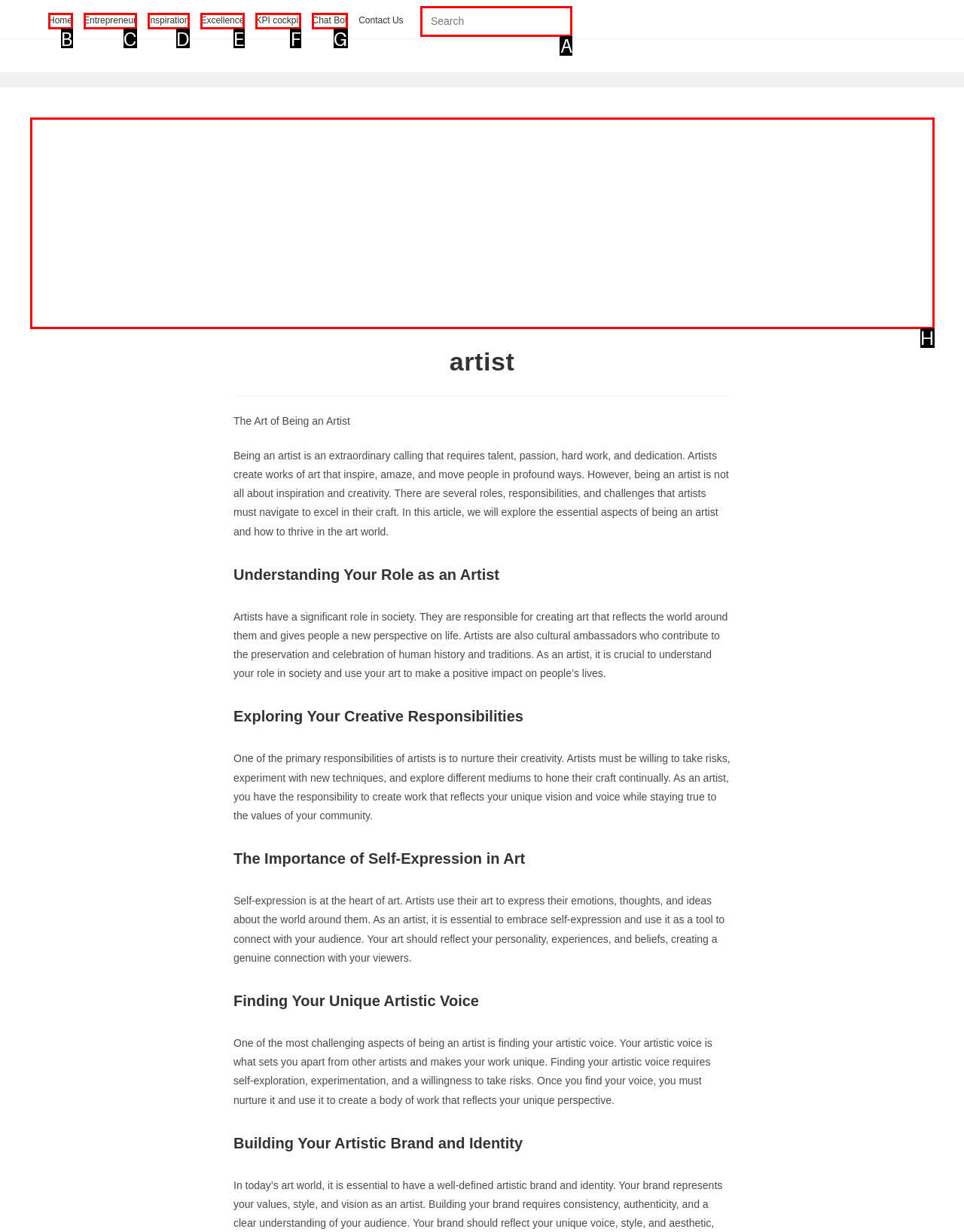Identify the option that corresponds to the description: aria-label="Insert search query" name="s" placeholder="Search" 
Provide the letter of the matching option from the available choices directly.

A